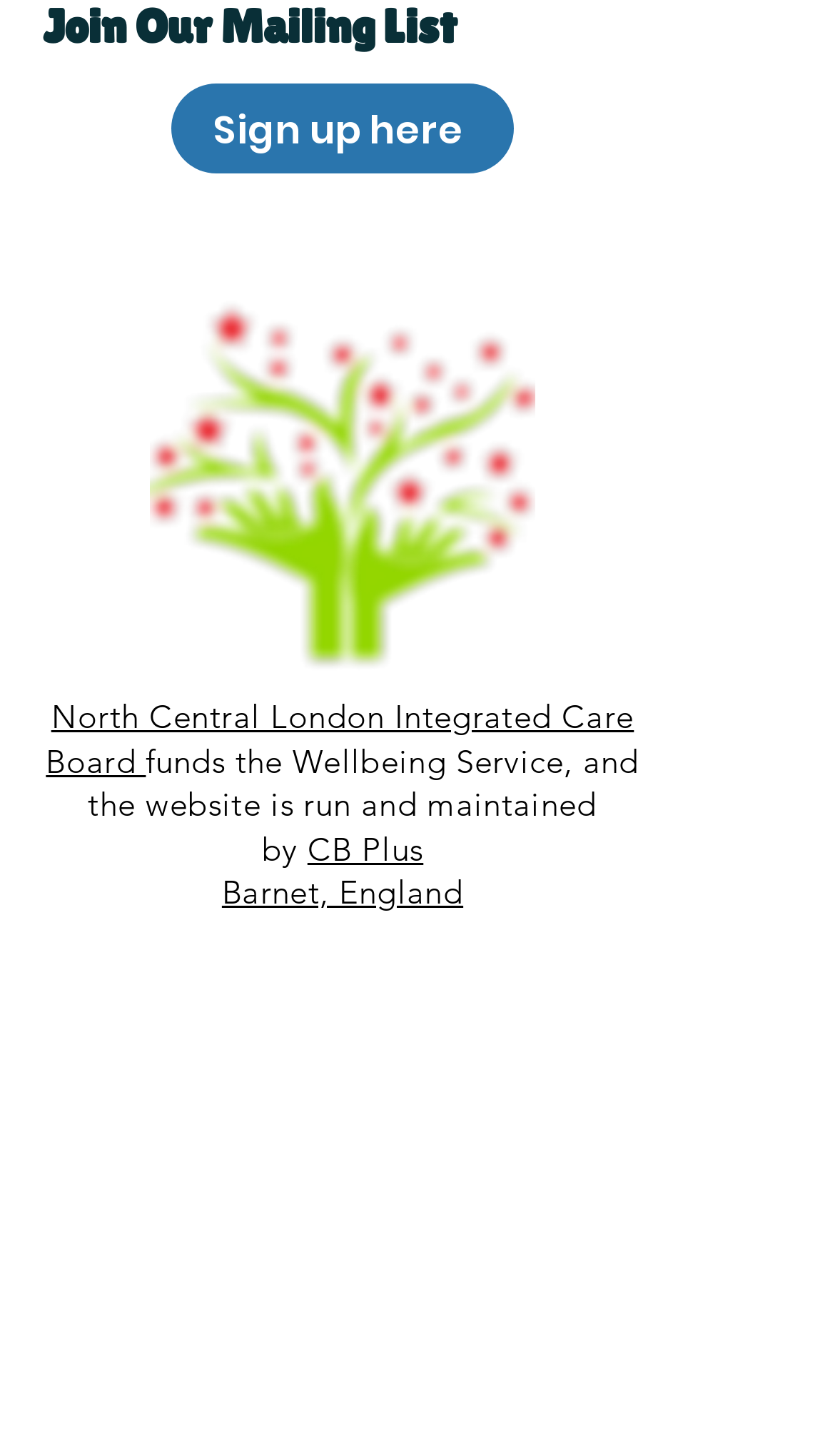Use a single word or phrase to respond to the question:
How can I join the mailing list?

Sign up here